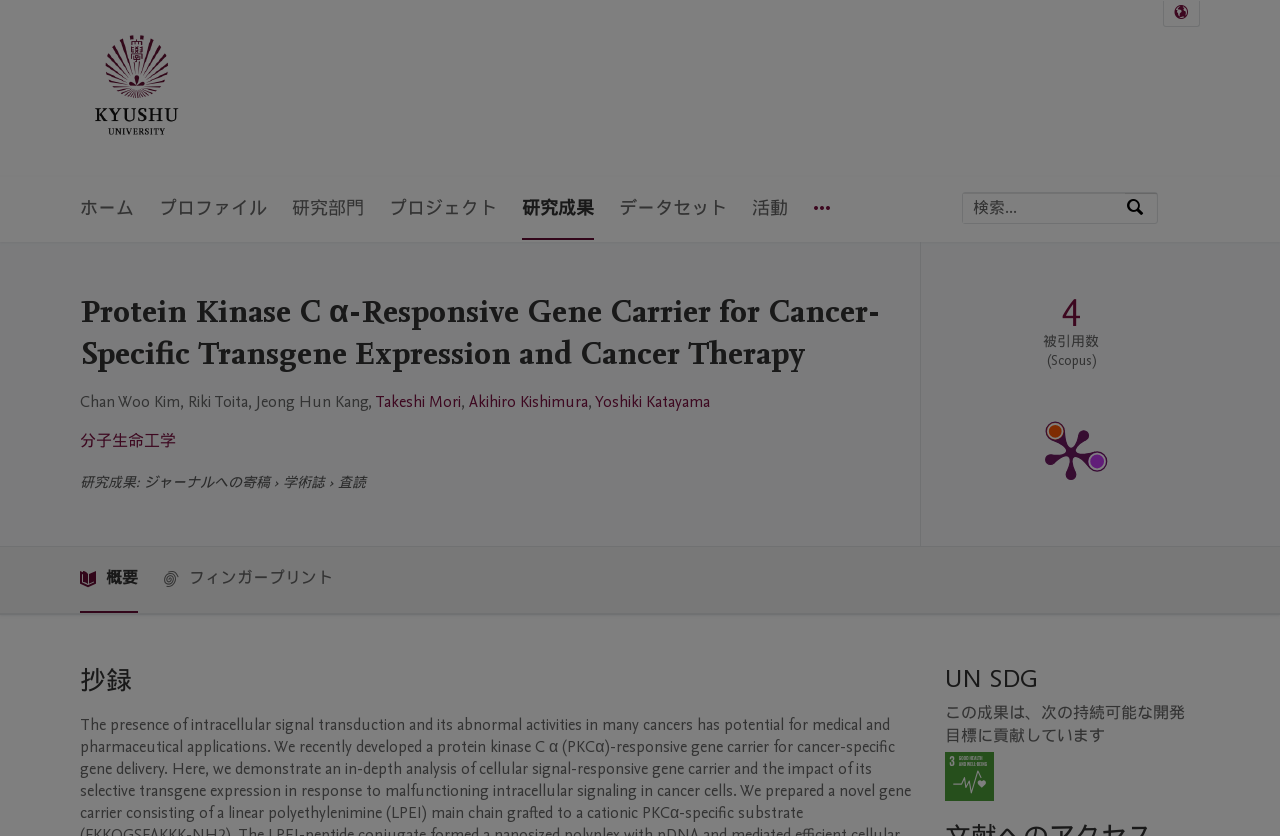What is the name of the university logo?
Using the visual information from the image, give a one-word or short-phrase answer.

九州大学 Logo